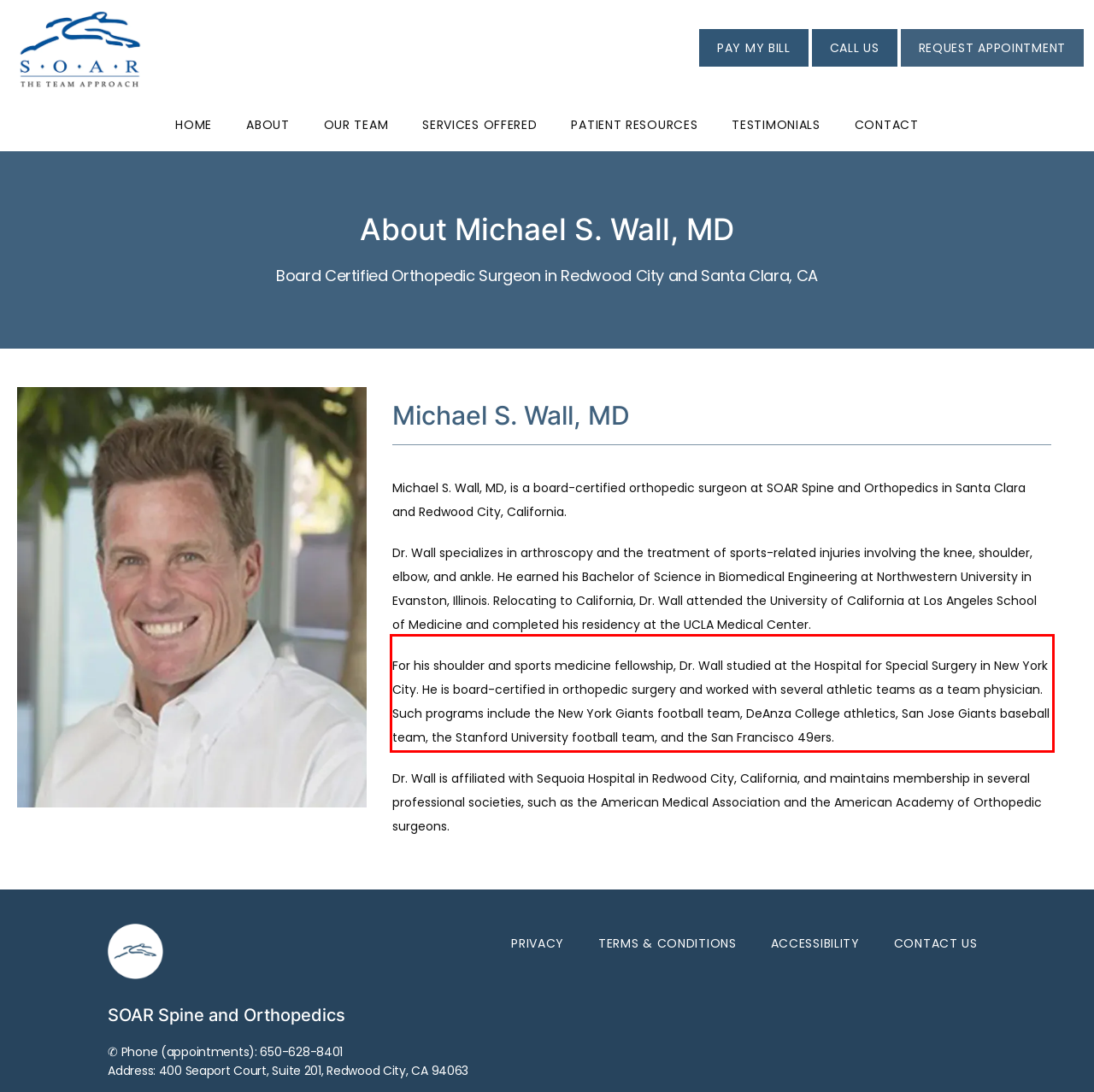Given the screenshot of a webpage, identify the red rectangle bounding box and recognize the text content inside it, generating the extracted text.

For his shoulder and sports medicine fellowship, Dr. Wall studied at the Hospital for Special Surgery in New York City. He is board-certified in orthopedic surgery and worked with several athletic teams as a team physician. Such programs include the New York Giants football team, DeAnza College athletics, San Jose Giants baseball team, the Stanford University football team, and the San Francisco 49ers.